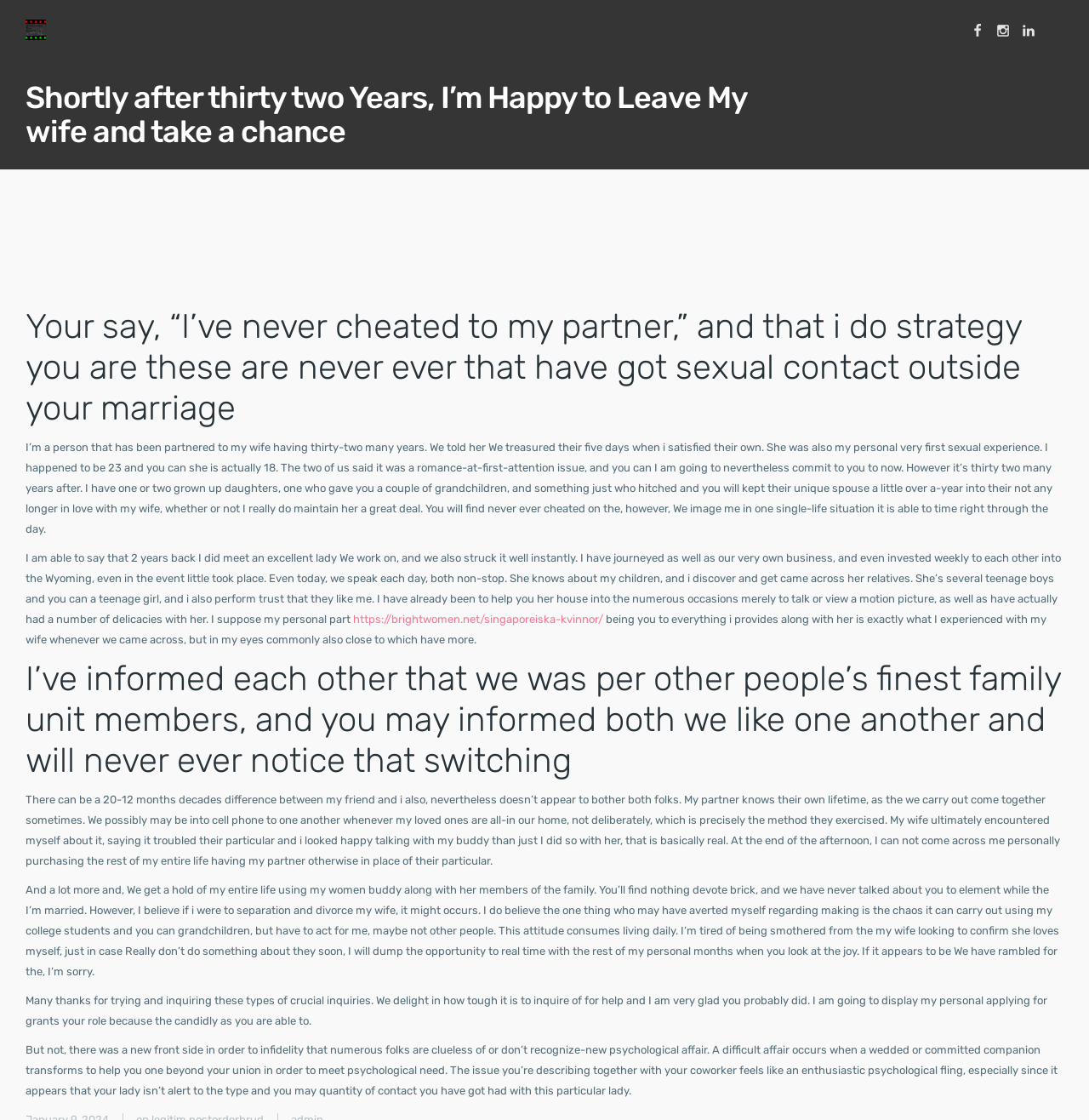Describe the webpage in detail, including text, images, and layout.

This webpage appears to be a personal blog or article discussing a sensitive topic. At the top, there is a heading that reads "Shortly after thirty two Years, I’m Happy to Leave My wife and take a chance – Afrofuturism Film Festival – 2024". Below this heading, there are several links aligned horizontally, likely representing social media or sharing options.

The main content of the page is a personal story or confession, divided into several paragraphs. The writer shares their experience of being in a 32-year marriage, but feeling unfulfilled and disconnected from their partner. They describe meeting a new woman at work and developing a strong emotional connection with her, which has led them to reevaluate their marriage.

Throughout the text, there are several headings that break up the narrative, summarizing the writer's thoughts and feelings. The writer expresses their desire to leave their marriage and start anew, but is hesitant due to the potential impact on their children and grandchildren.

The text is dense and introspective, with the writer sharing their innermost thoughts and feelings about their relationships and personal growth. The tone is reflective and honest, with the writer seeking understanding and guidance from the reader.